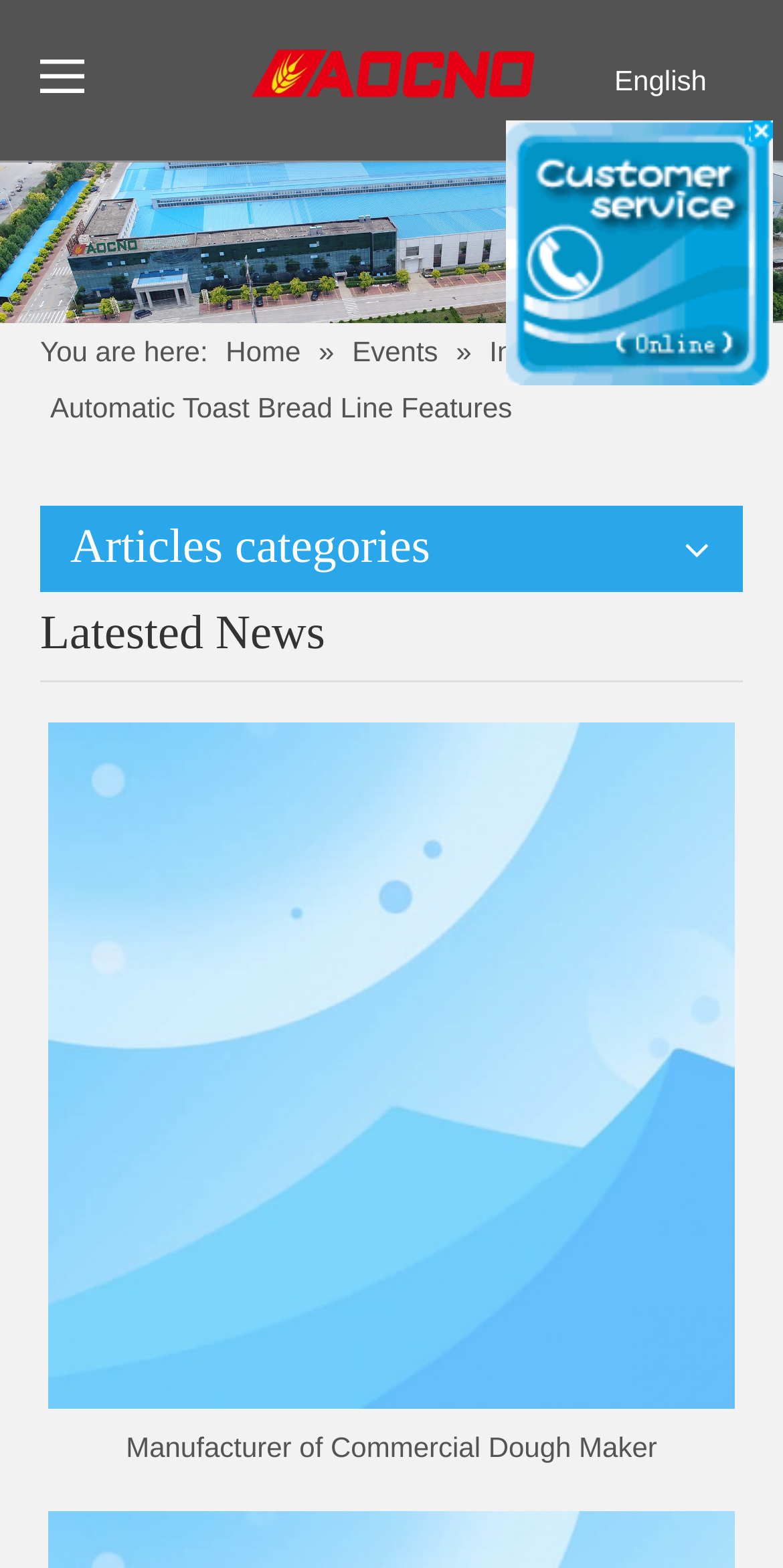Find the bounding box coordinates for the HTML element described in this sentence: "alt="Hebei AOCNO Baking Machinery Co.,Ltd"". Provide the coordinates as four float numbers between 0 and 1, in the format [left, top, right, bottom].

[0.303, 0.054, 0.697, 0.076]